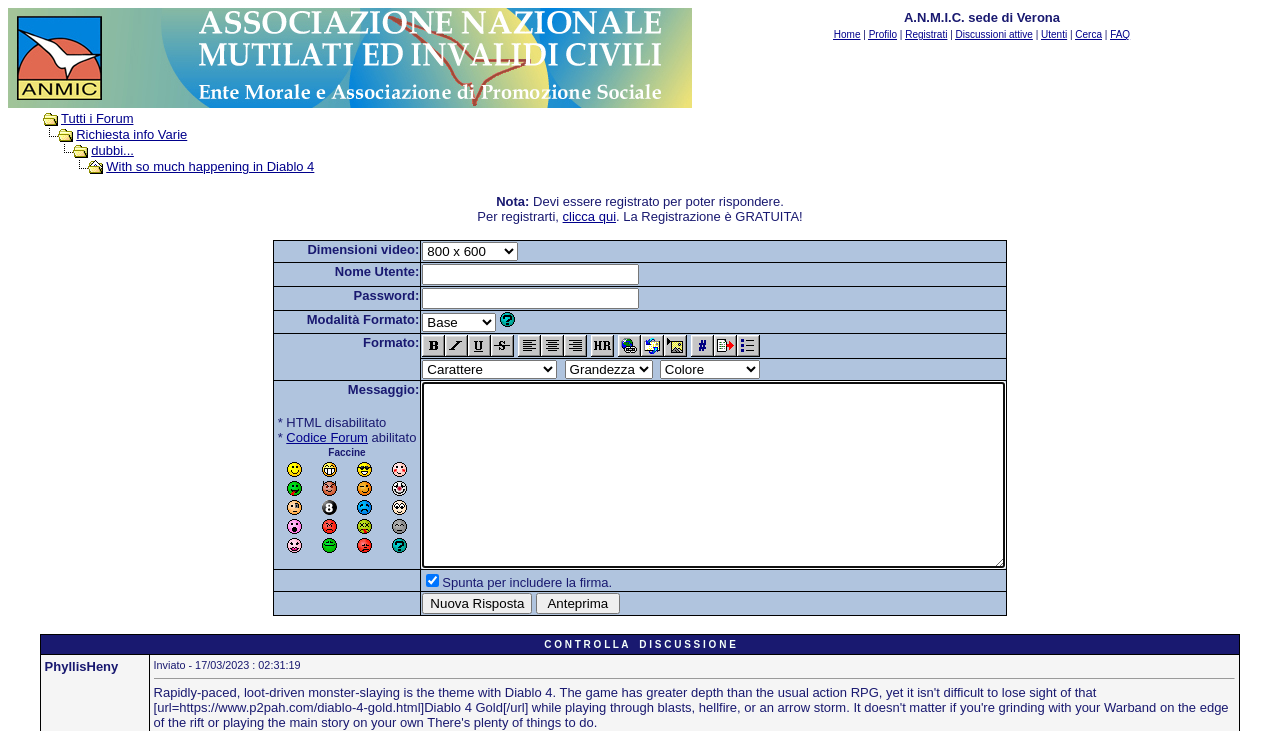How can a user register on the forum?
Please interpret the details in the image and answer the question thoroughly.

A user can register on the forum by clicking on the 'clicca qui' link, which is provided in the instructions for registration.